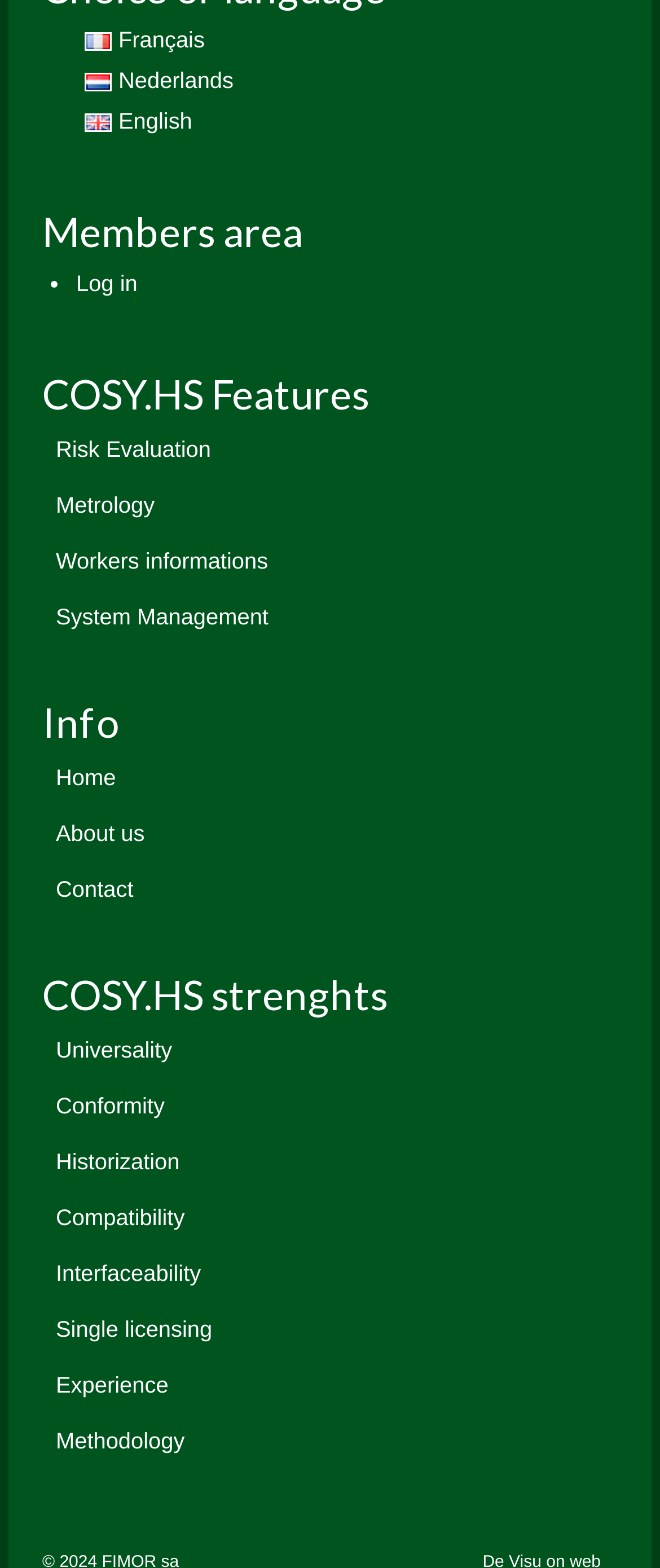How many language options are available?
With the help of the image, please provide a detailed response to the question.

The webpage provides three language options, namely Français, Nederlands, and English, which are located at the top of the page.